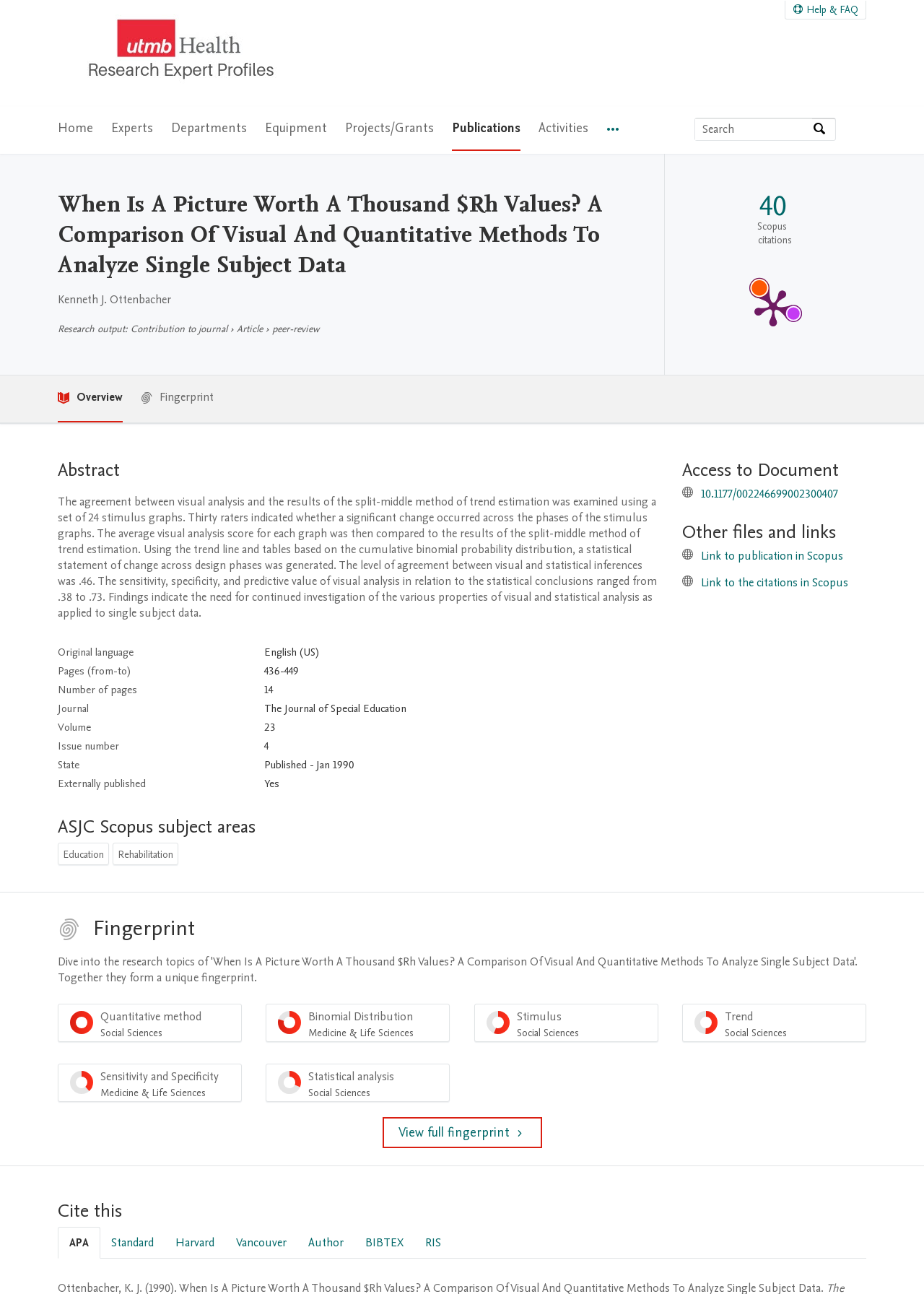What is the state of the publication?
Examine the image and provide an in-depth answer to the question.

I found the answer by looking at the table element that contains the publication details, and the state of the publication is specified in one of the rows as 'Published - Jan 1990'.